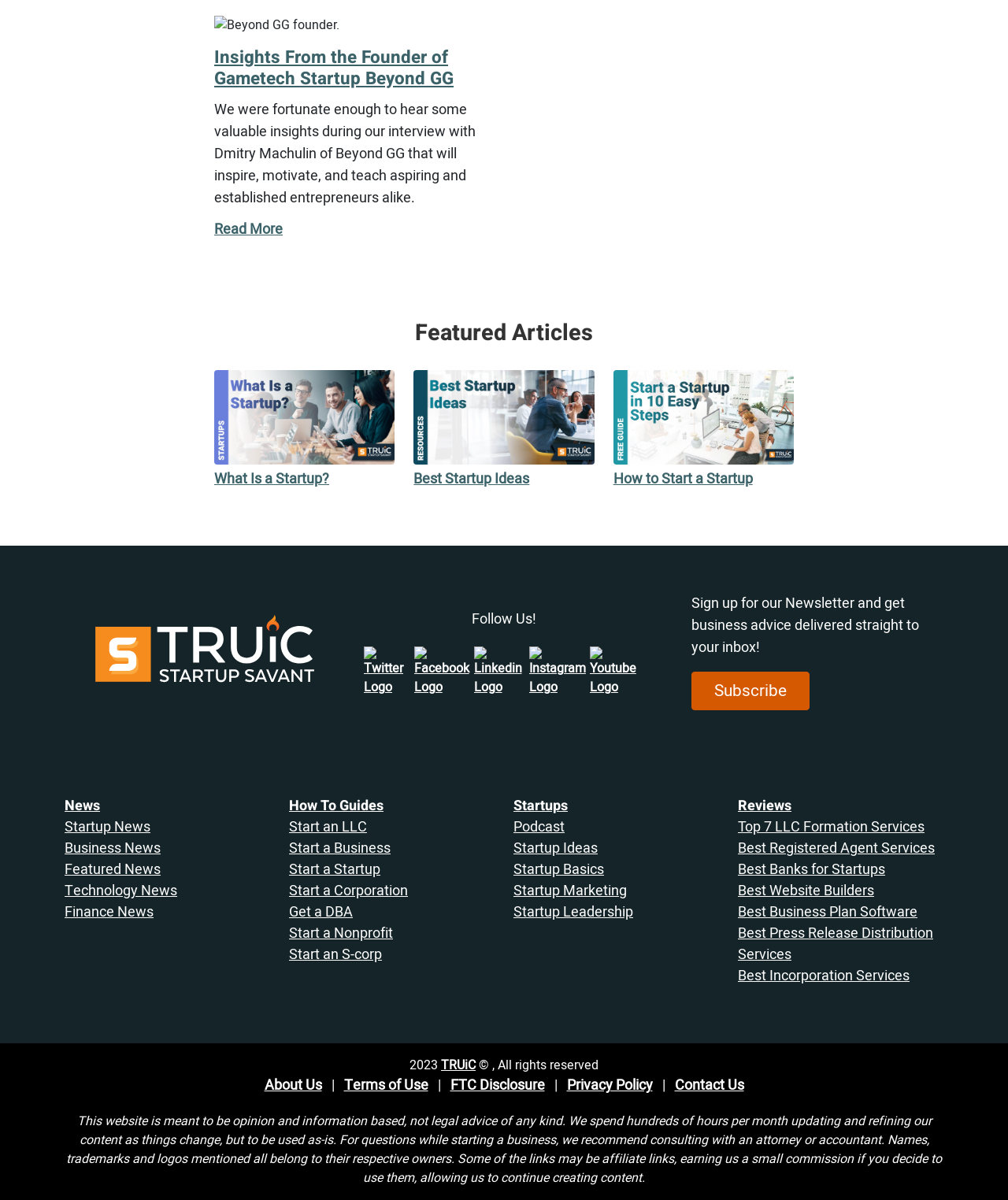Use the information in the screenshot to answer the question comprehensively: What is the purpose of the newsletter?

The static text 'Sign up for our Newsletter and get business advice delivered straight to your inbox!' indicates that the purpose of the newsletter is to provide business advice to subscribers.